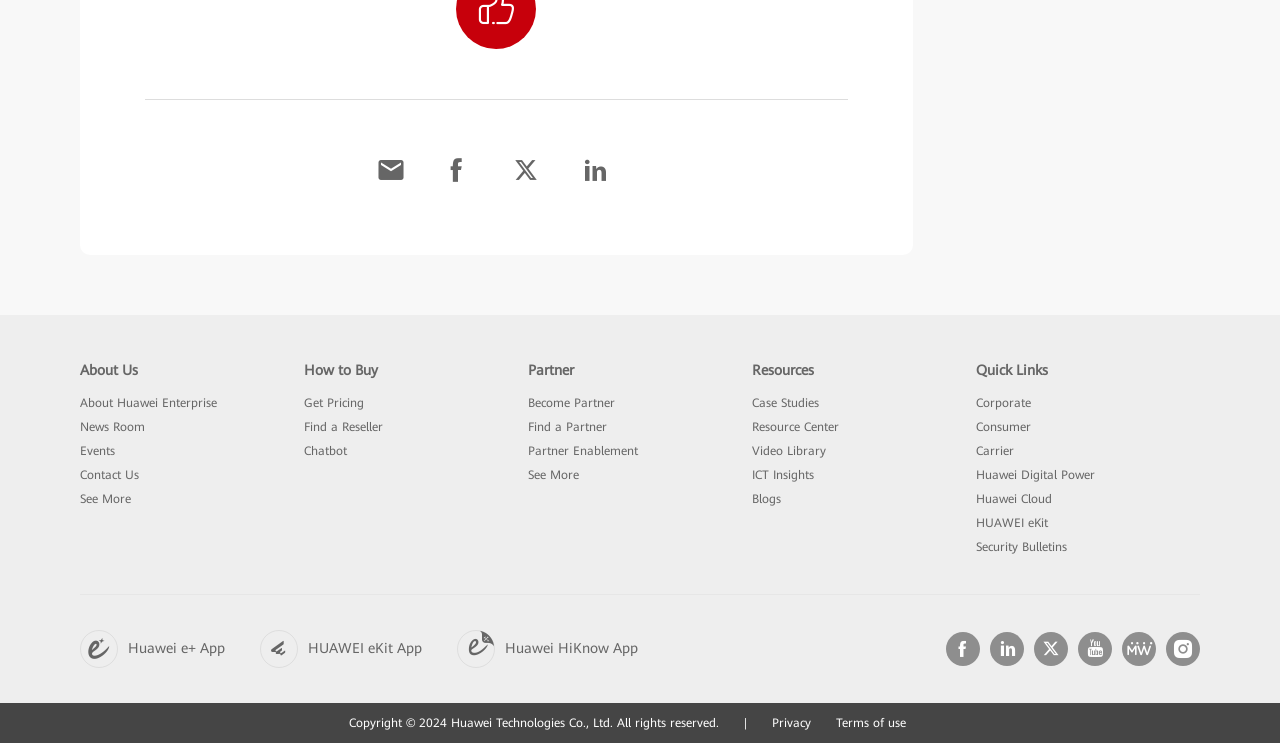Determine the bounding box coordinates of the clickable area required to perform the following instruction: "View Case Studies". The coordinates should be represented as four float numbers between 0 and 1: [left, top, right, bottom].

[0.588, 0.533, 0.64, 0.552]